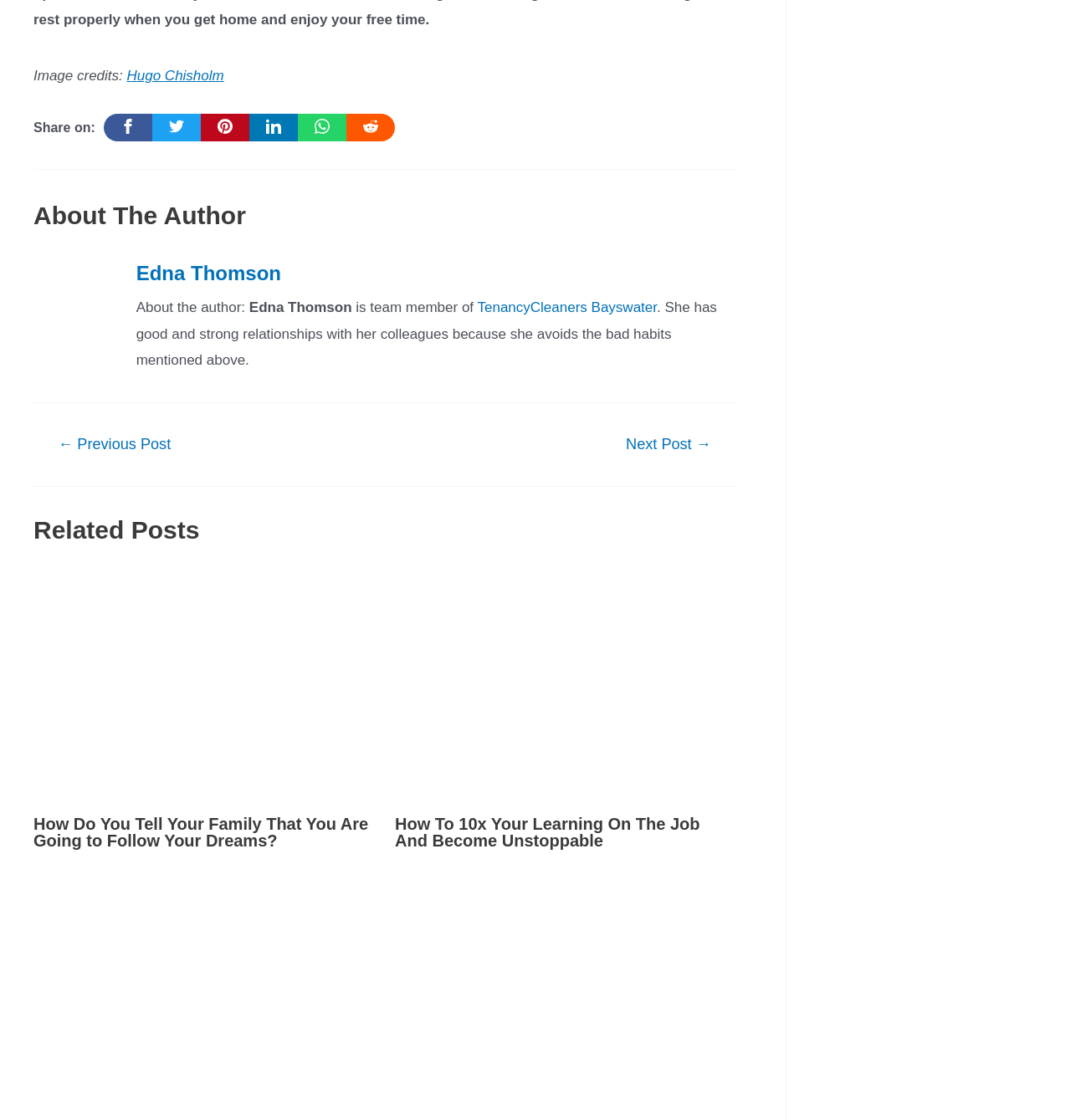Who is the author of the current post?
Answer the question in a detailed and comprehensive manner.

The author of the current post is mentioned in the section 'About The Author' with a heading 'Edna Thomson'. This section also provides a brief description of the author.